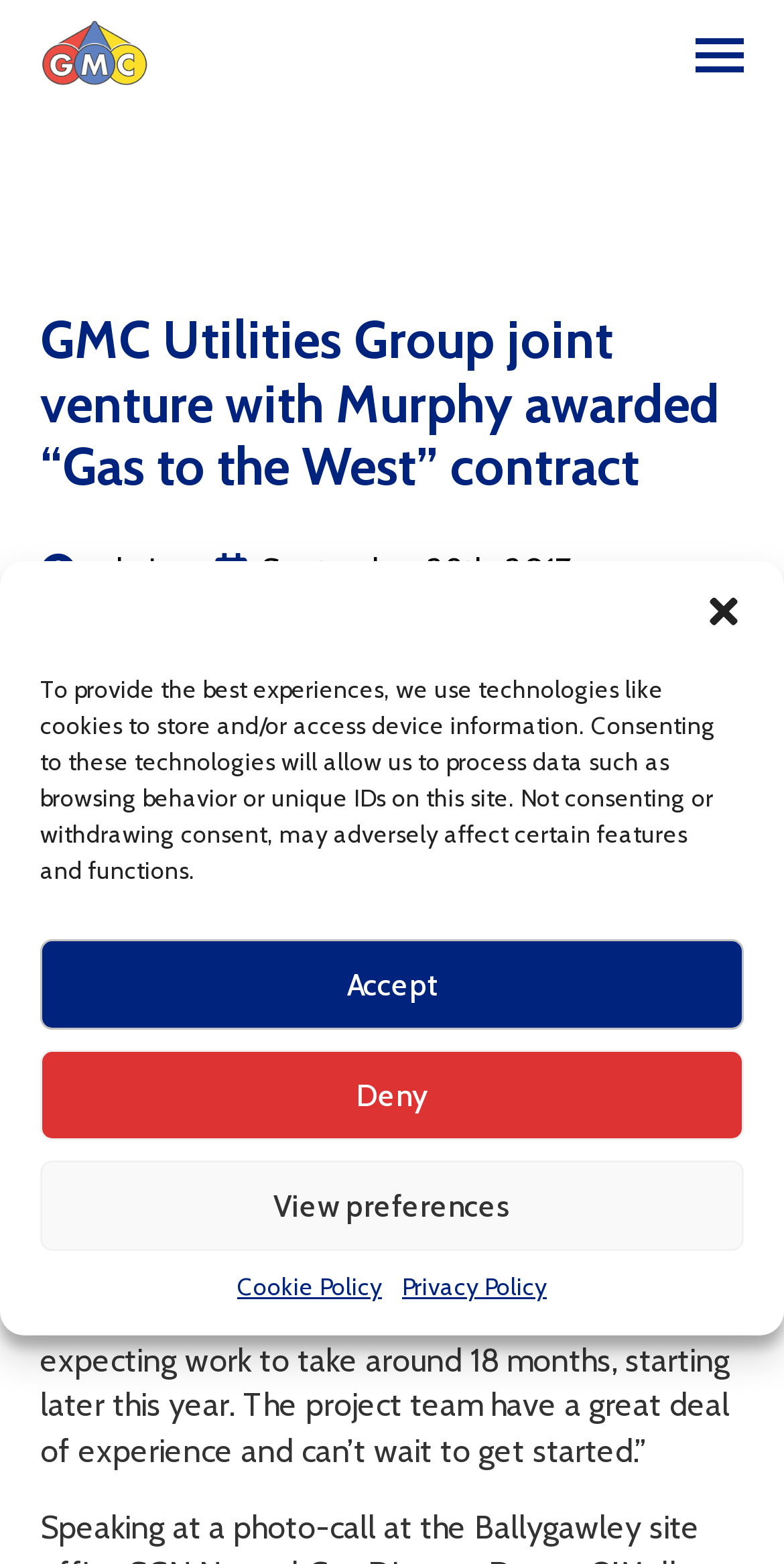Please identify the bounding box coordinates of the element's region that I should click in order to complete the following instruction: "Go back to Small Treasures page". The bounding box coordinates consist of four float numbers between 0 and 1, i.e., [left, top, right, bottom].

None